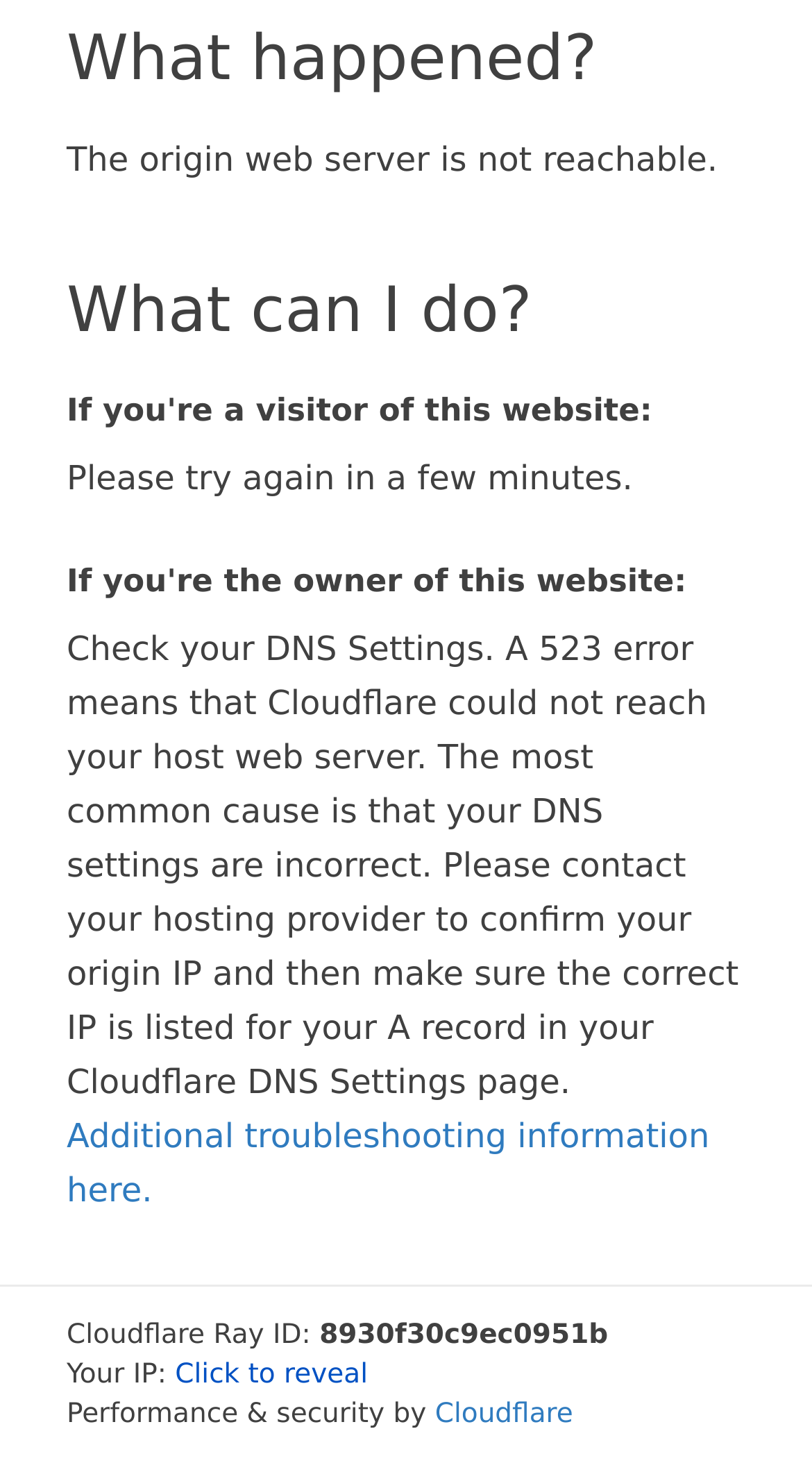Using the provided description Click to reveal, find the bounding box coordinates for the UI element. Provide the coordinates in (top-left x, top-left y, bottom-right x, bottom-right y) format, ensuring all values are between 0 and 1.

[0.216, 0.924, 0.453, 0.945]